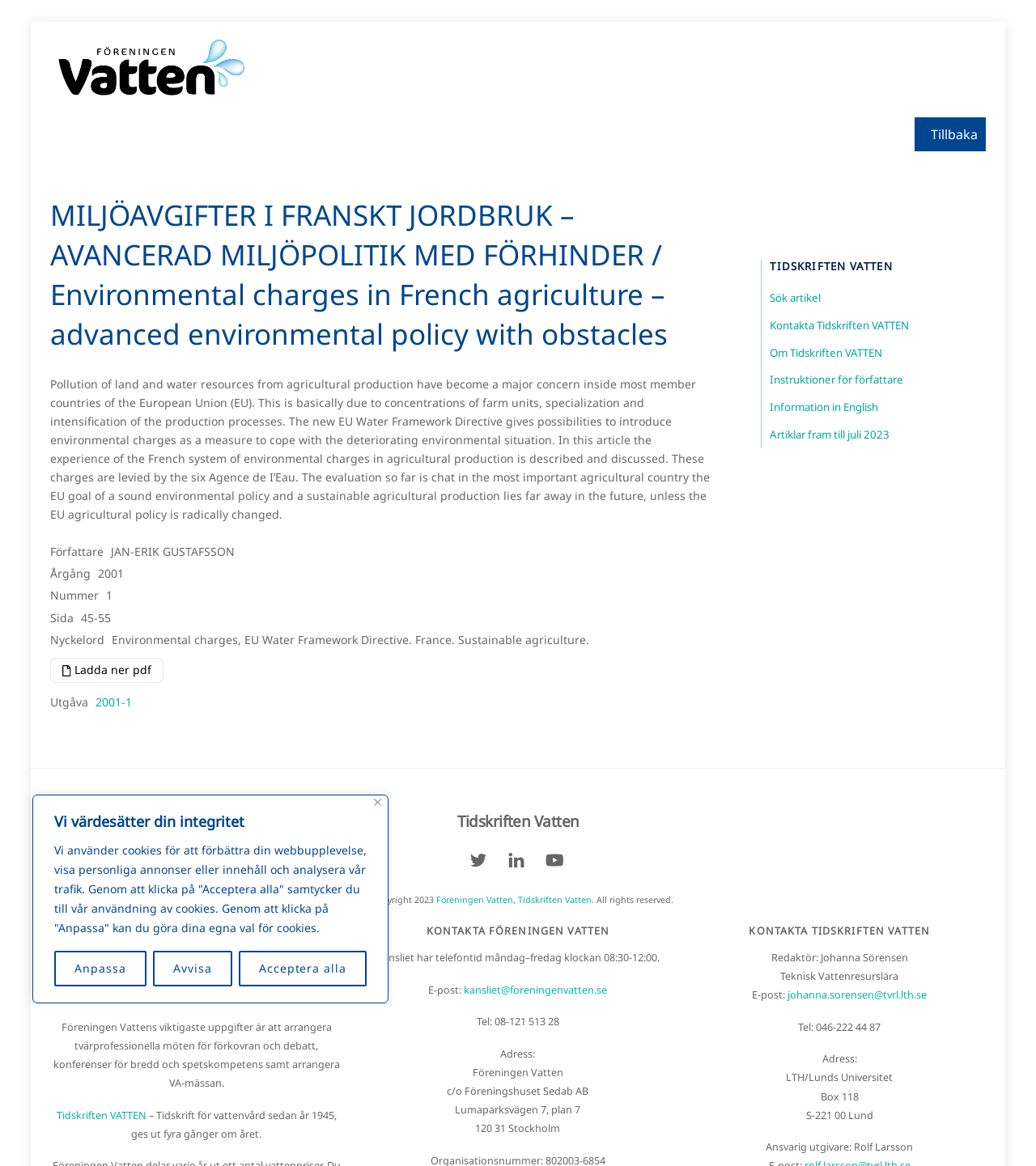Given the content of the image, can you provide a detailed answer to the question?
What is the topic of the article?

The topic of the article can be found in the main heading of the webpage, which reads 'MILJÖAVGIFTER I FRANSKT JORDBRUK – AVANCERAD MILJÖPOLITIK MED FÖRHINDER / Environmental charges in French agriculture – advanced environmental policy with obstacles'.